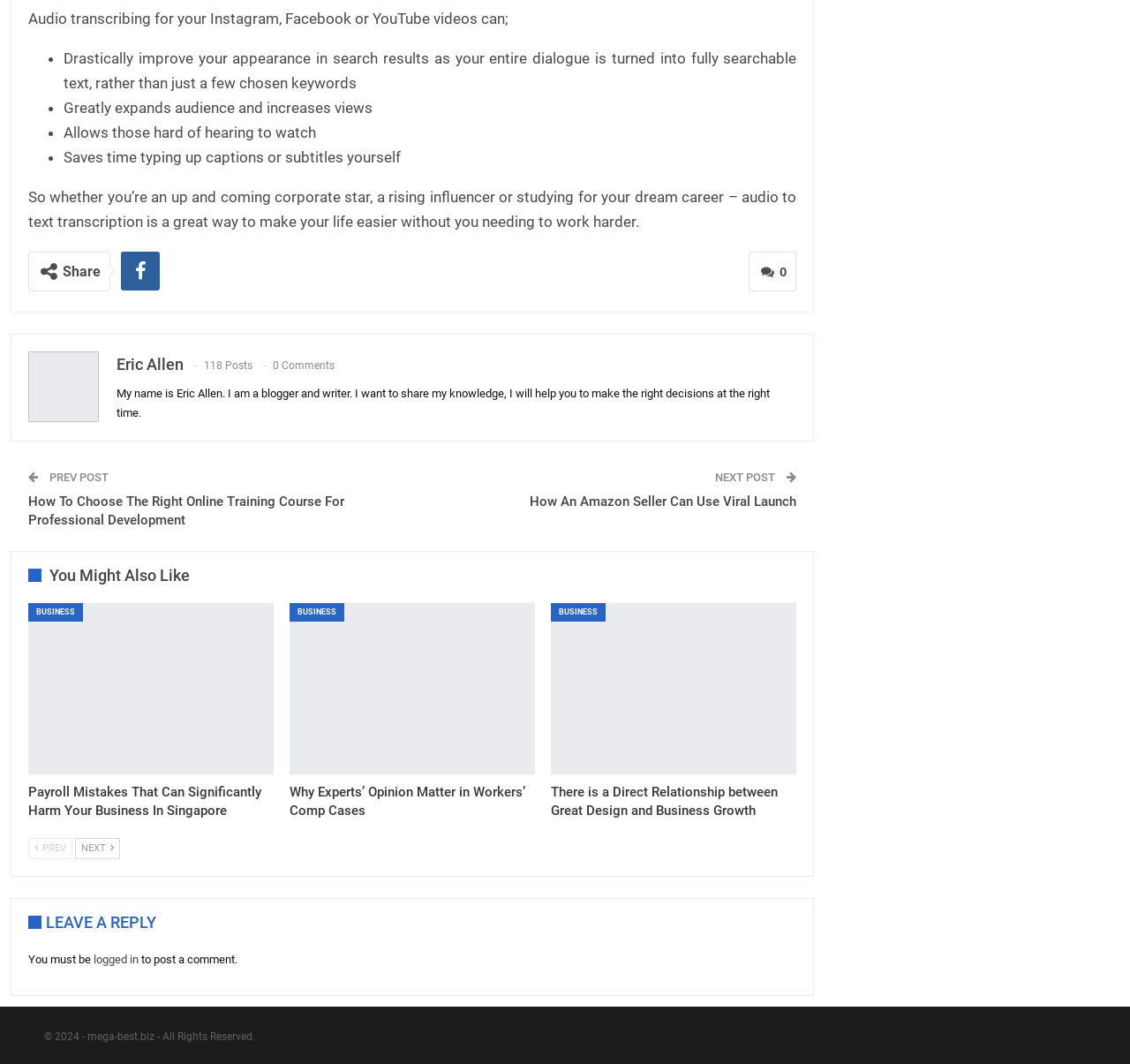Please give a succinct answer to the question in one word or phrase:
What is required to post a comment on the webpage?

Login